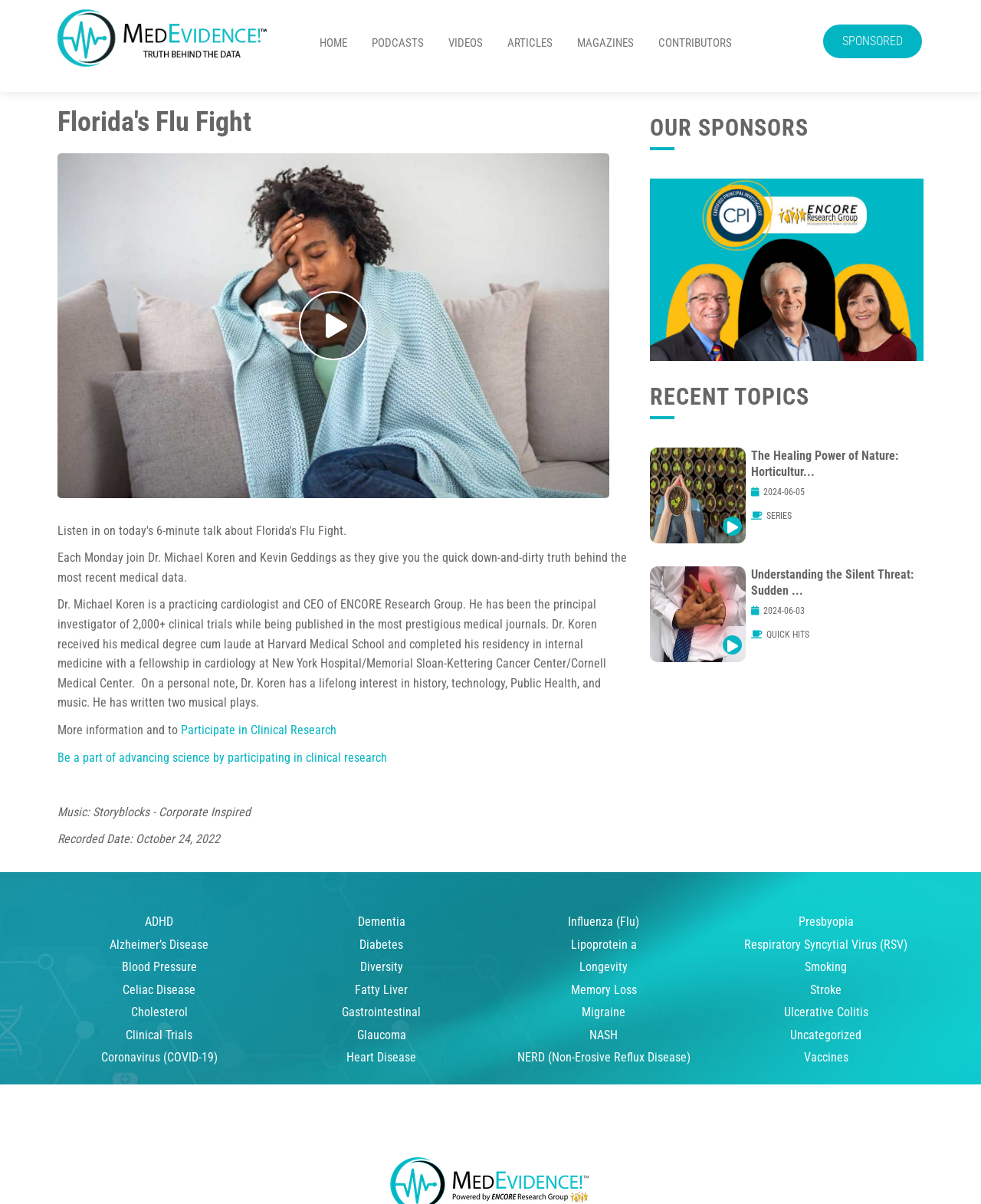Highlight the bounding box coordinates of the element you need to click to perform the following instruction: "Participate in Clinical Research."

[0.184, 0.6, 0.343, 0.612]